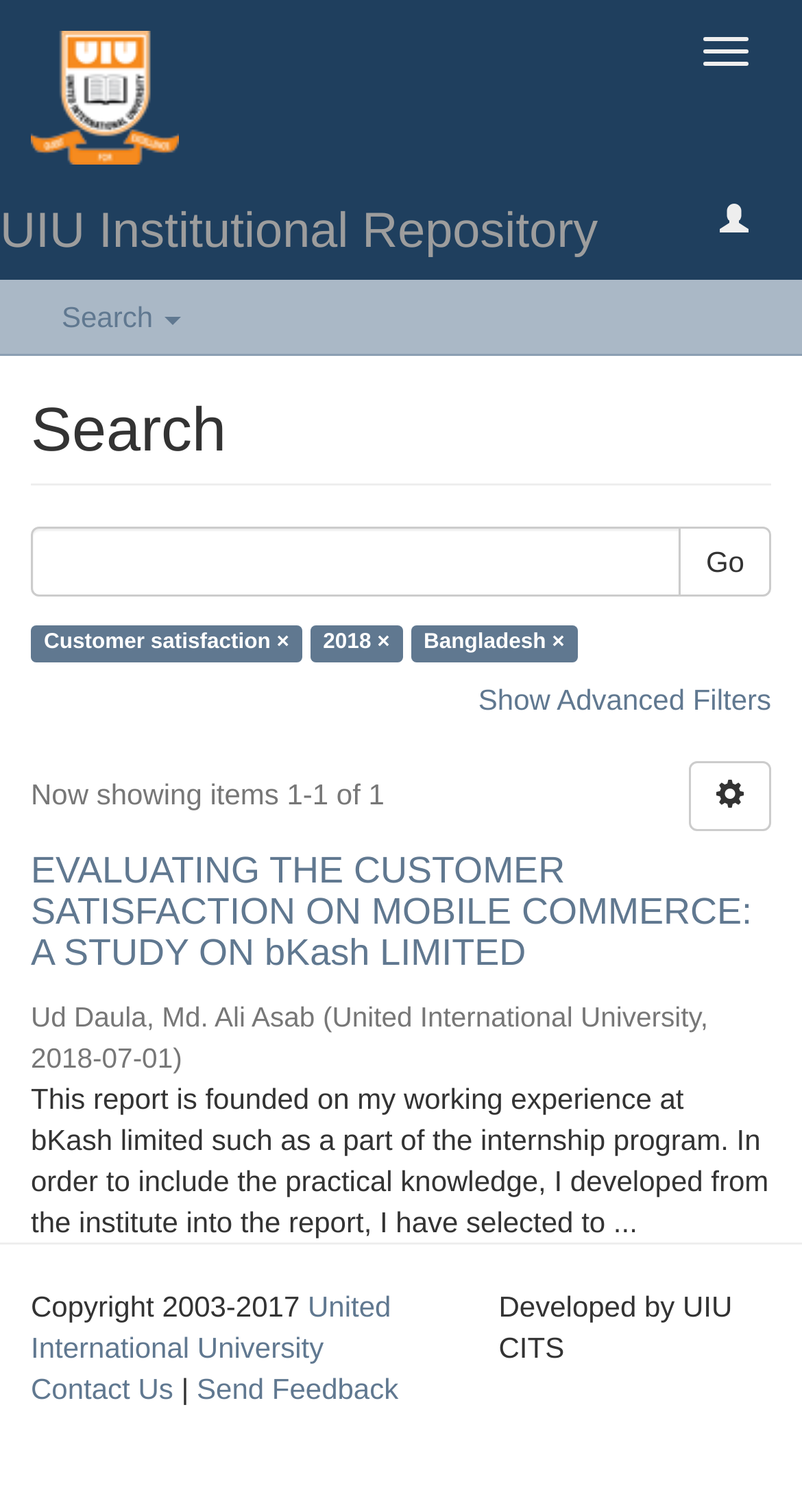Please mark the bounding box coordinates of the area that should be clicked to carry out the instruction: "View Contact Us".

None